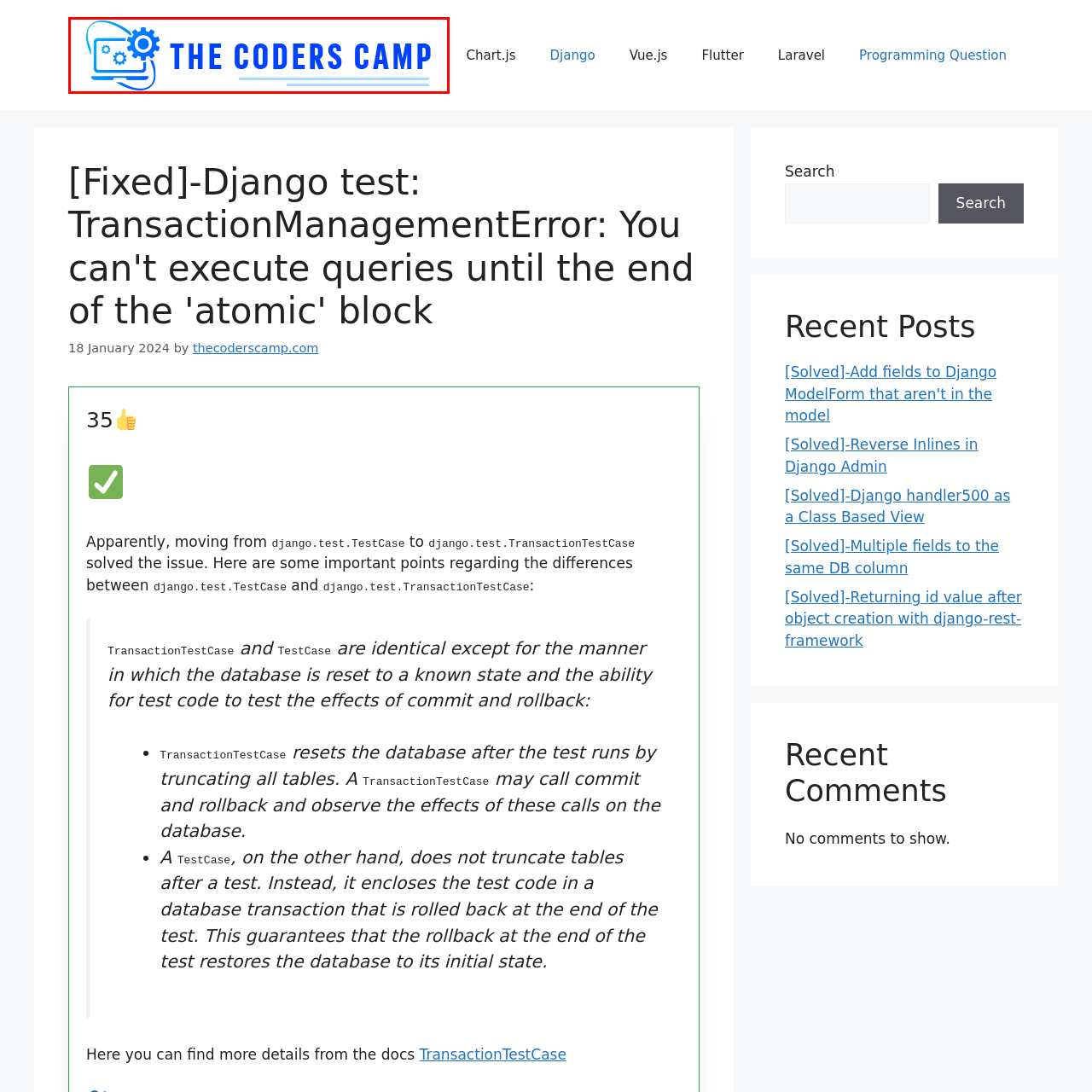Please examine the image within the red bounding box and provide an answer to the following question using a single word or phrase:
What is the purpose of the platform?

Coding education